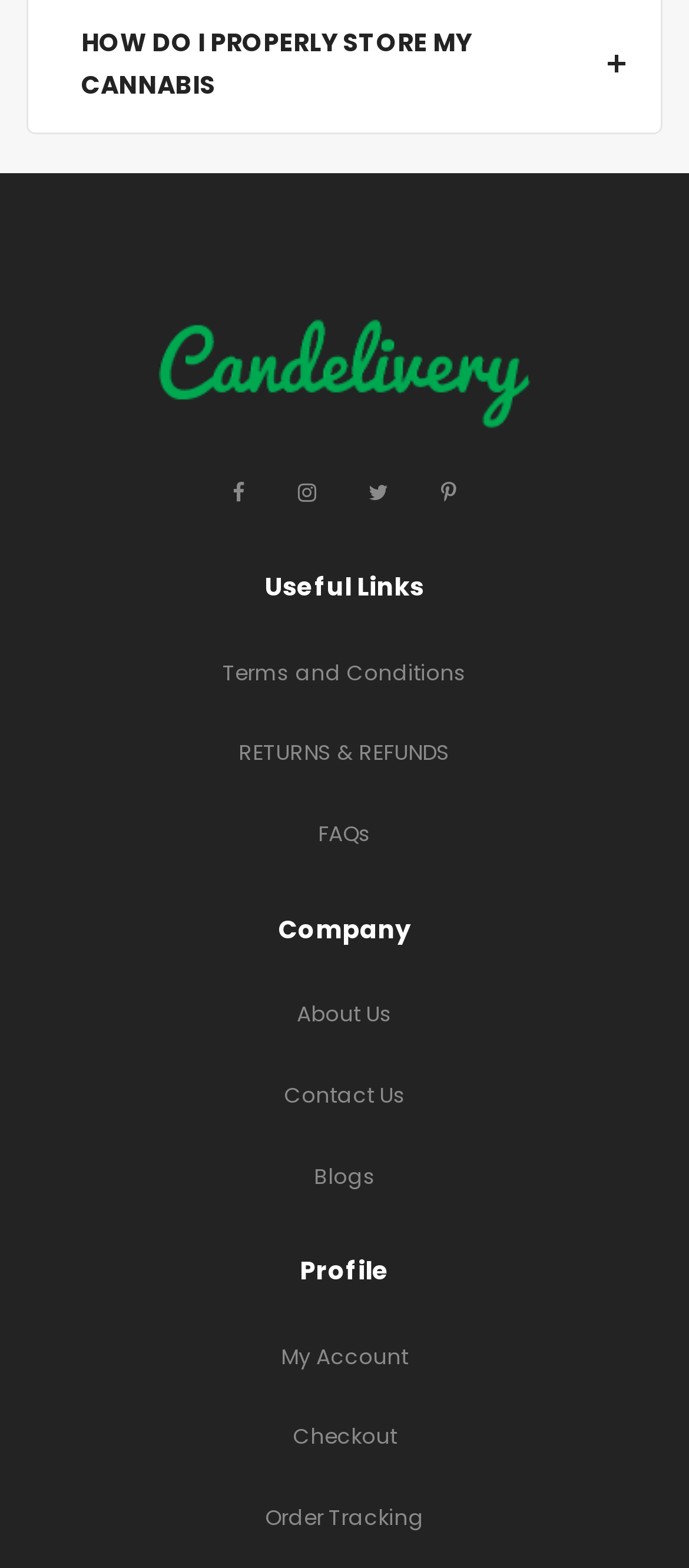Answer in one word or a short phrase: 
What is the last link under 'Company'?

Blogs